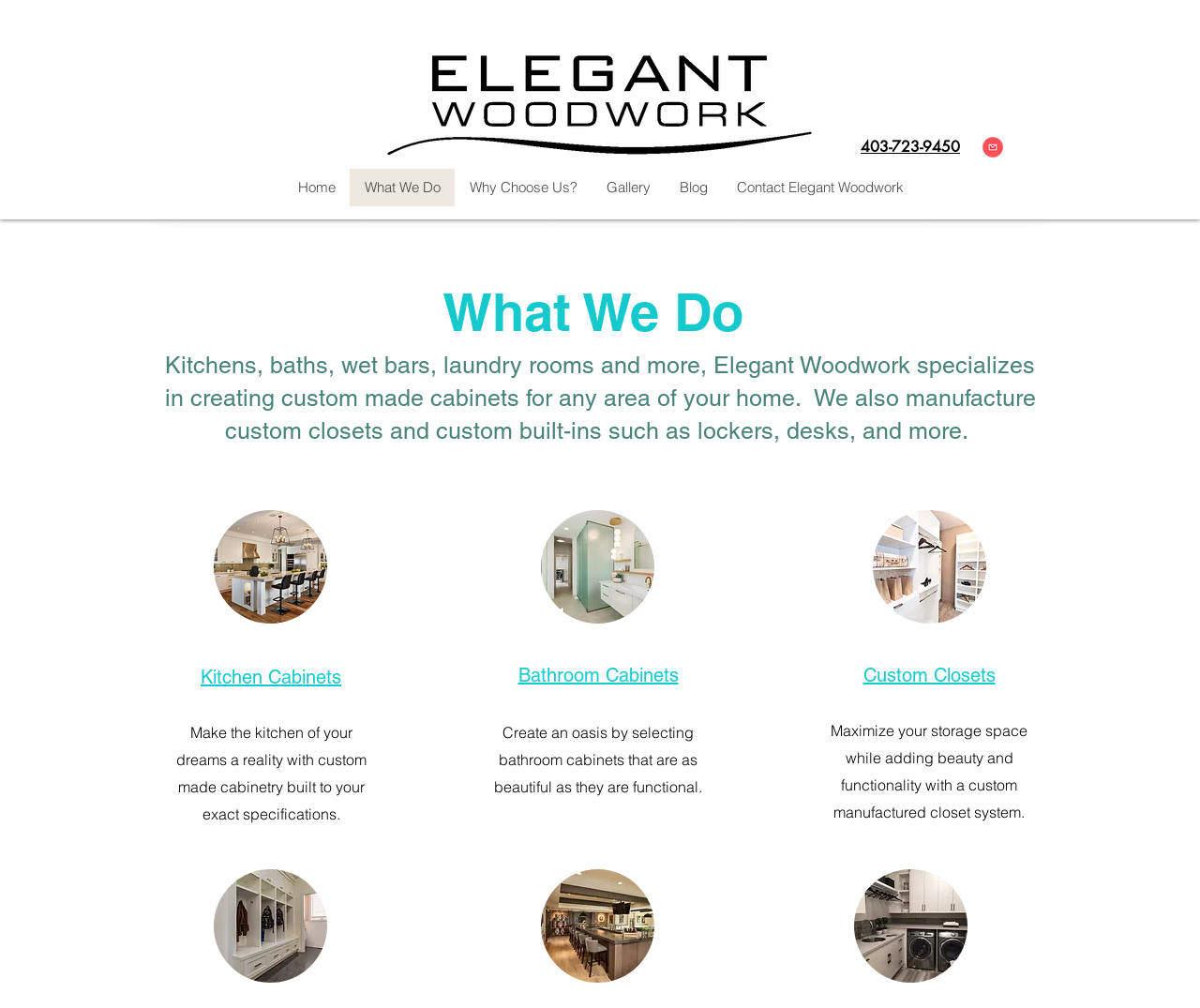Find and indicate the bounding box coordinates of the region you should select to follow the given instruction: "Click the Elegant Woodwork logo".

[0.307, 0.034, 0.694, 0.164]